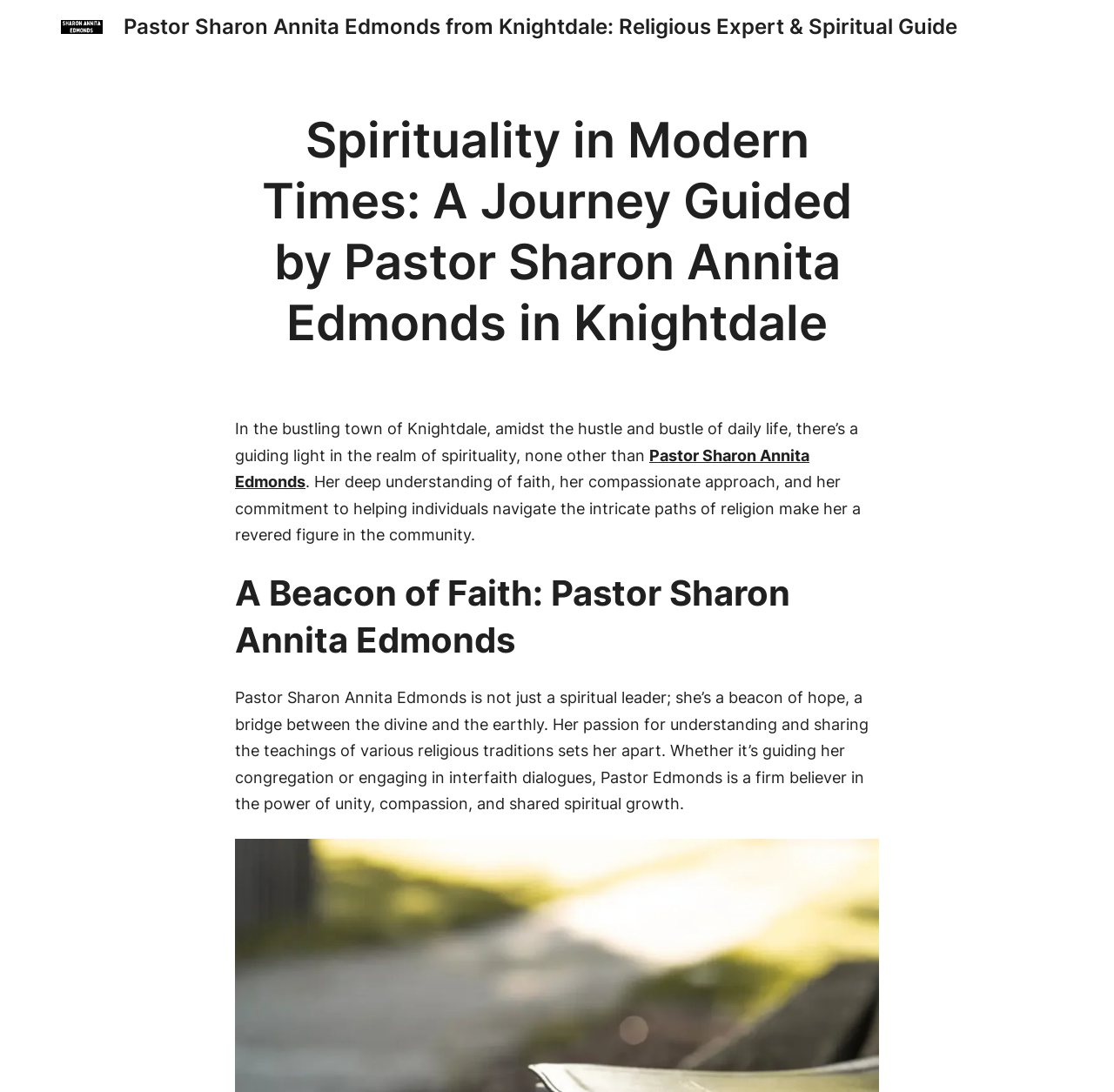Detail the features and information presented on the webpage.

The webpage is about Pastor Sharon Annita Edmonds, a spiritual guide in Knightdale. At the top left, there is a link and an image with the same title "Pastor Sharon Annita Edmonds from Knightdale: Religious Expert & Spiritual Guide". Below this, there is a heading with the same title, followed by another heading "Spirituality in Modern Times: A Journey Guided by Pastor Sharon Annita Edmonds in Knightdale". 

To the right of the second heading, there is a paragraph of text that describes Pastor Sharon Annita Edmonds as a guiding light in the realm of spirituality, with a link to her name in the middle of the paragraph. The paragraph continues to describe her compassionate approach and commitment to helping individuals navigate the paths of religion.

Below this paragraph, there is another heading "A Beacon of Faith: Pastor Sharon Annita Edmonds", followed by a longer paragraph of text that describes Pastor Edmonds as a beacon of hope, a bridge between the divine and the earthly. This paragraph highlights her passion for understanding and sharing the teachings of various religious traditions, and her belief in the power of unity, compassion, and shared spiritual growth.